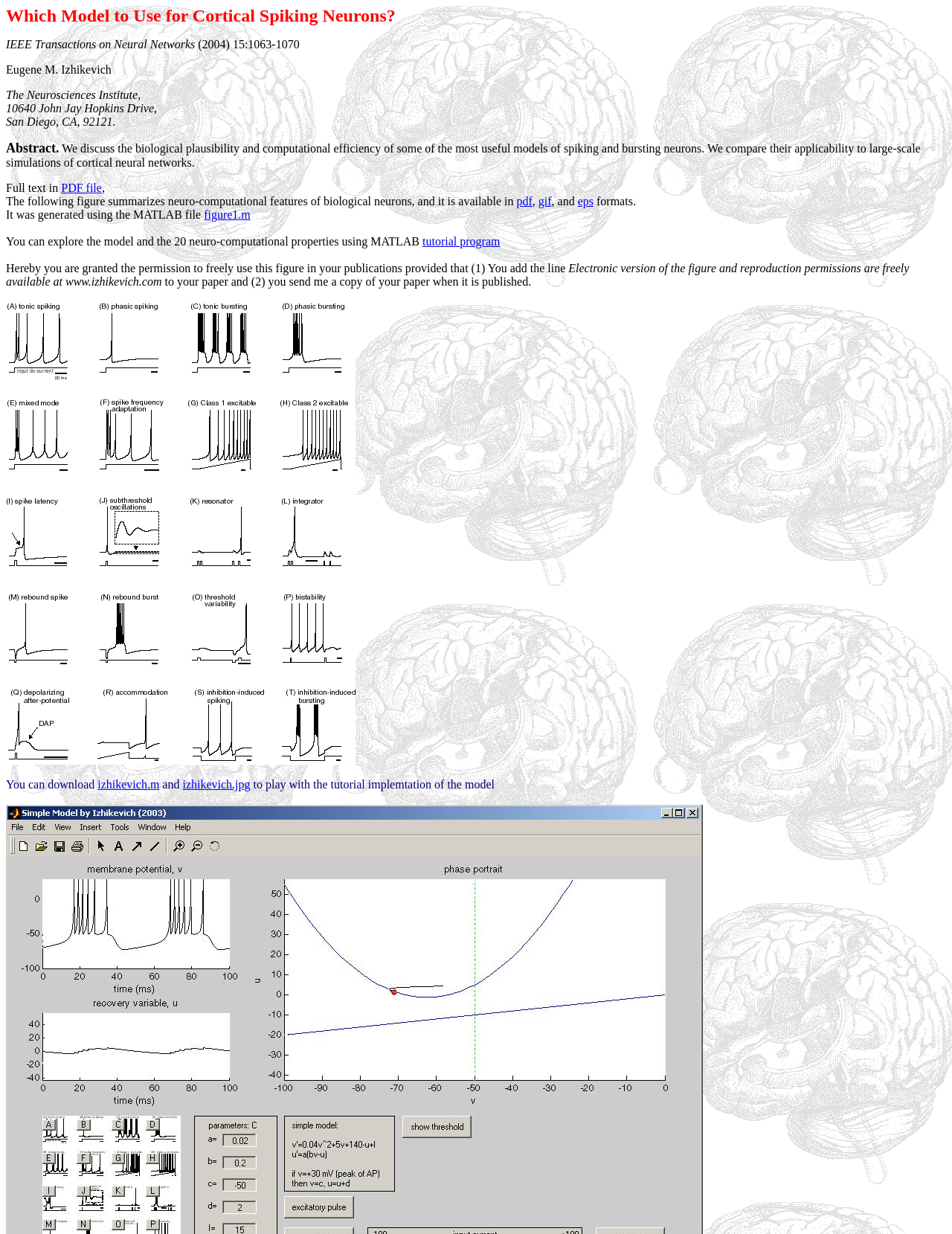Select the bounding box coordinates of the element I need to click to carry out the following instruction: "Explore the tutorial program".

[0.444, 0.19, 0.525, 0.201]